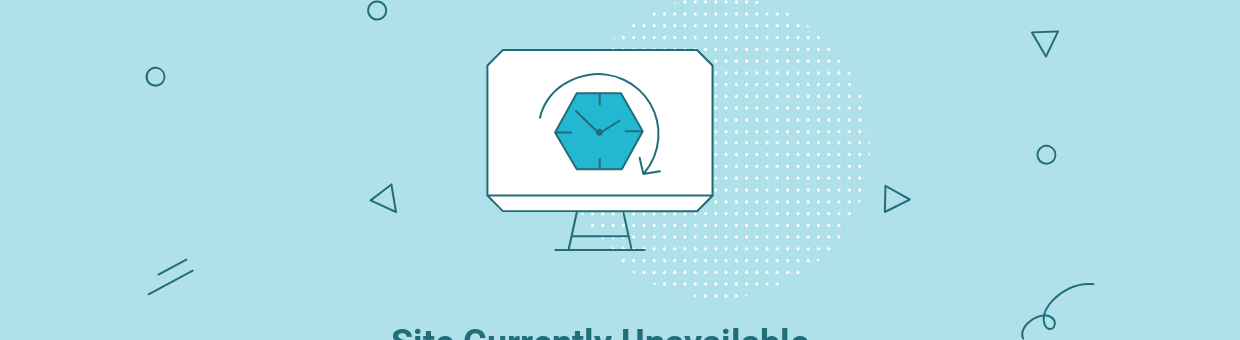What is the status of the website?
Answer the question with just one word or phrase using the image.

unavailable